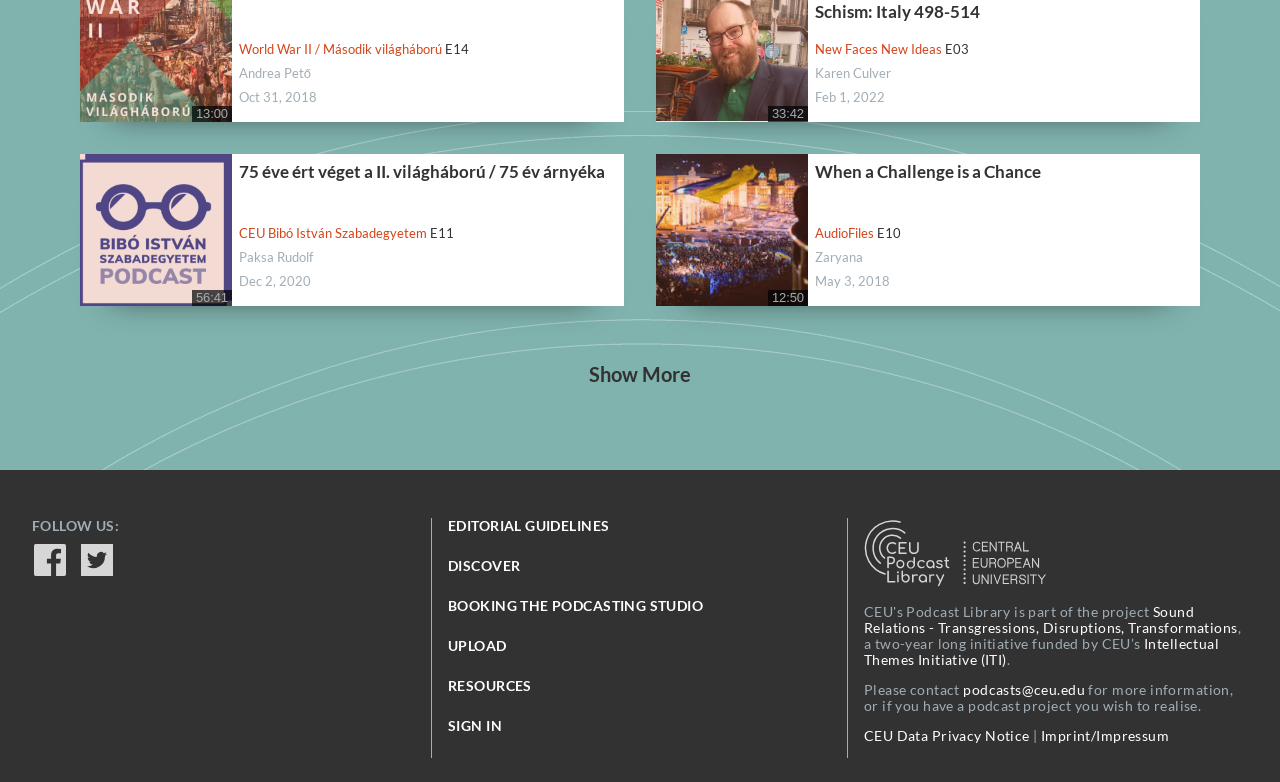Respond to the following question with a brief word or phrase:
What is the duration of the audio file 'When a Challenge is a Chance'?

12:50